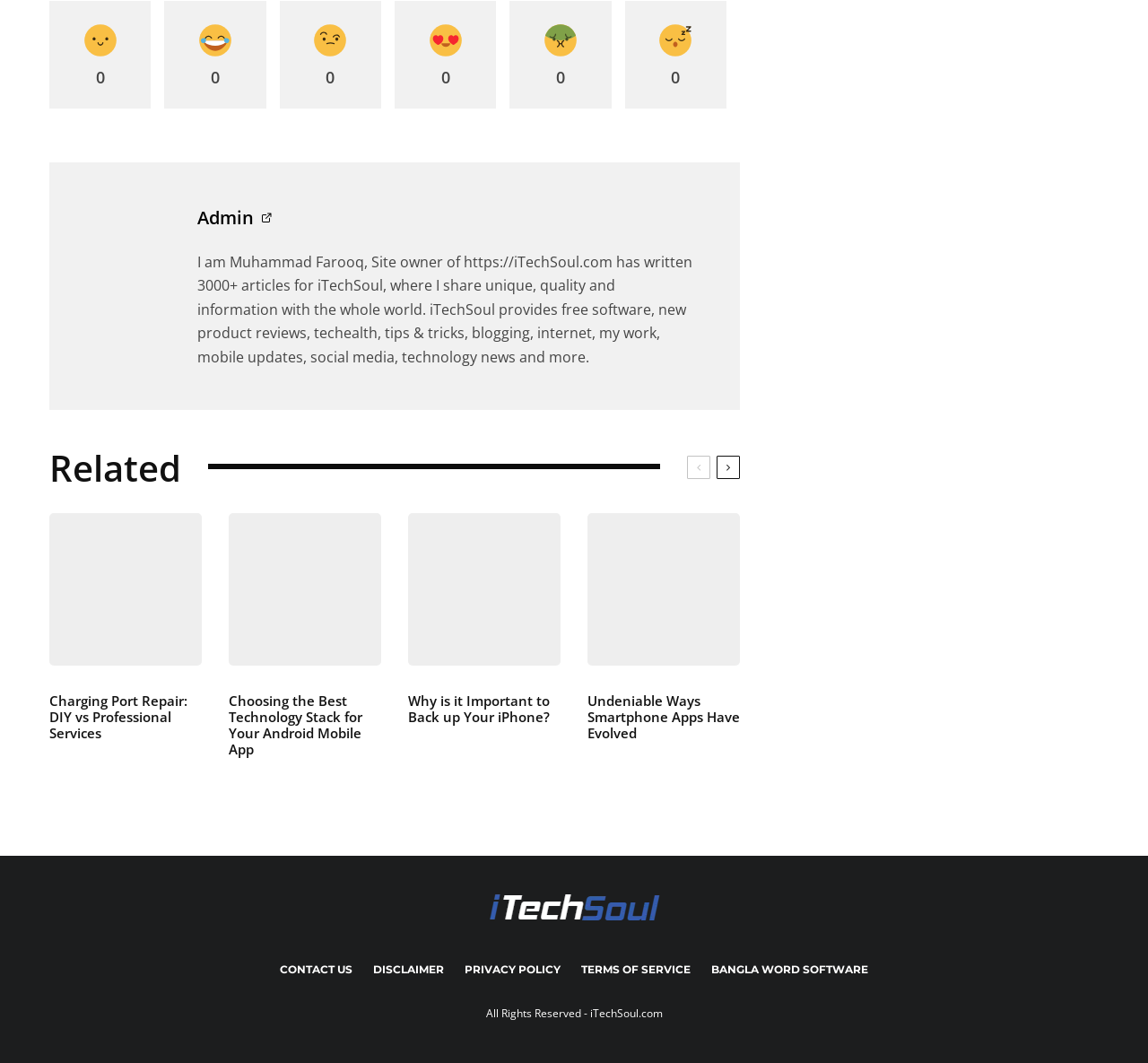What is the name of the site owner?
Please use the image to provide a one-word or short phrase answer.

Muhammad Farooq